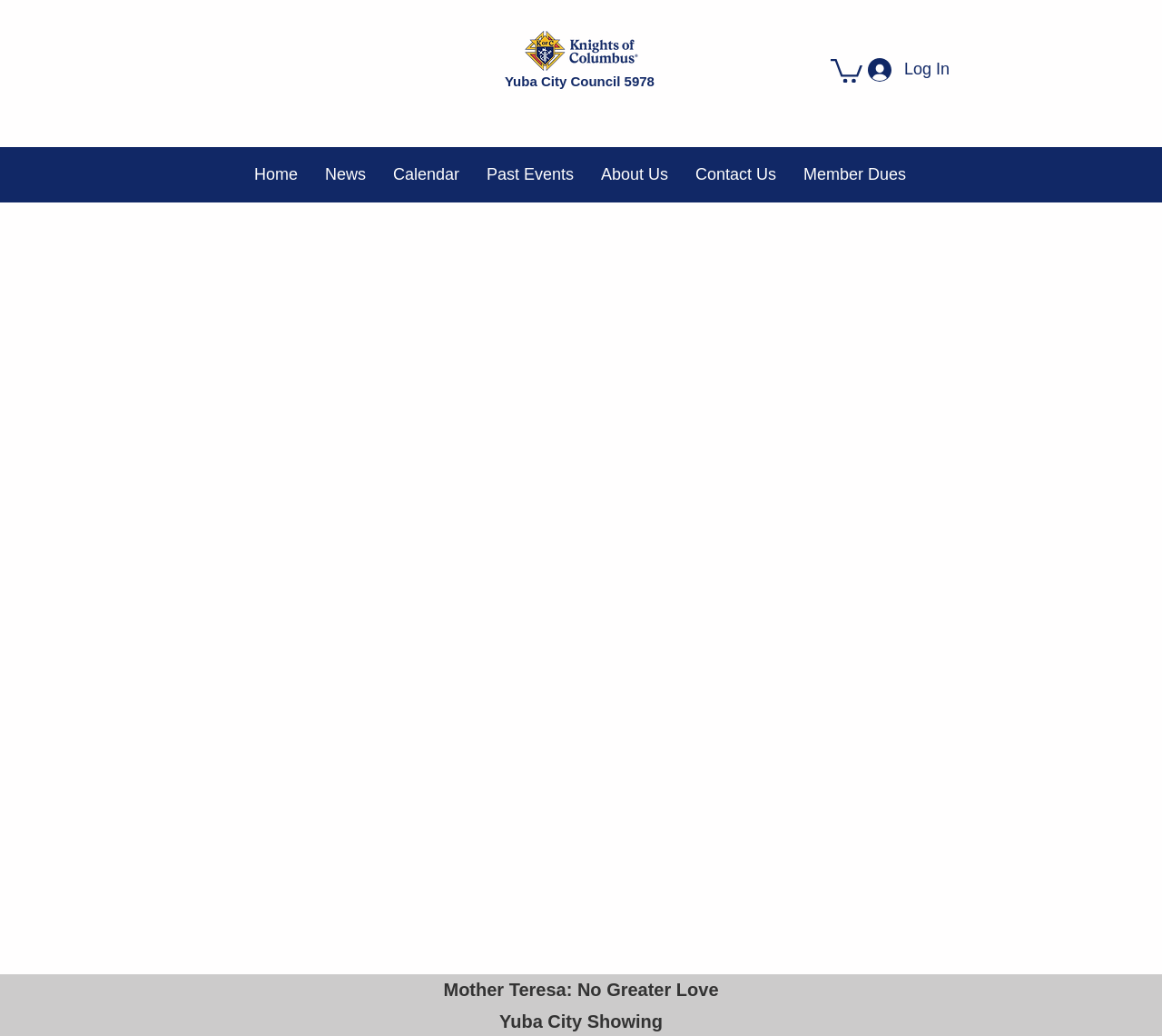Calculate the bounding box coordinates for the UI element based on the following description: "About Us". Ensure the coordinates are four float numbers between 0 and 1, i.e., [left, top, right, bottom].

[0.505, 0.161, 0.587, 0.177]